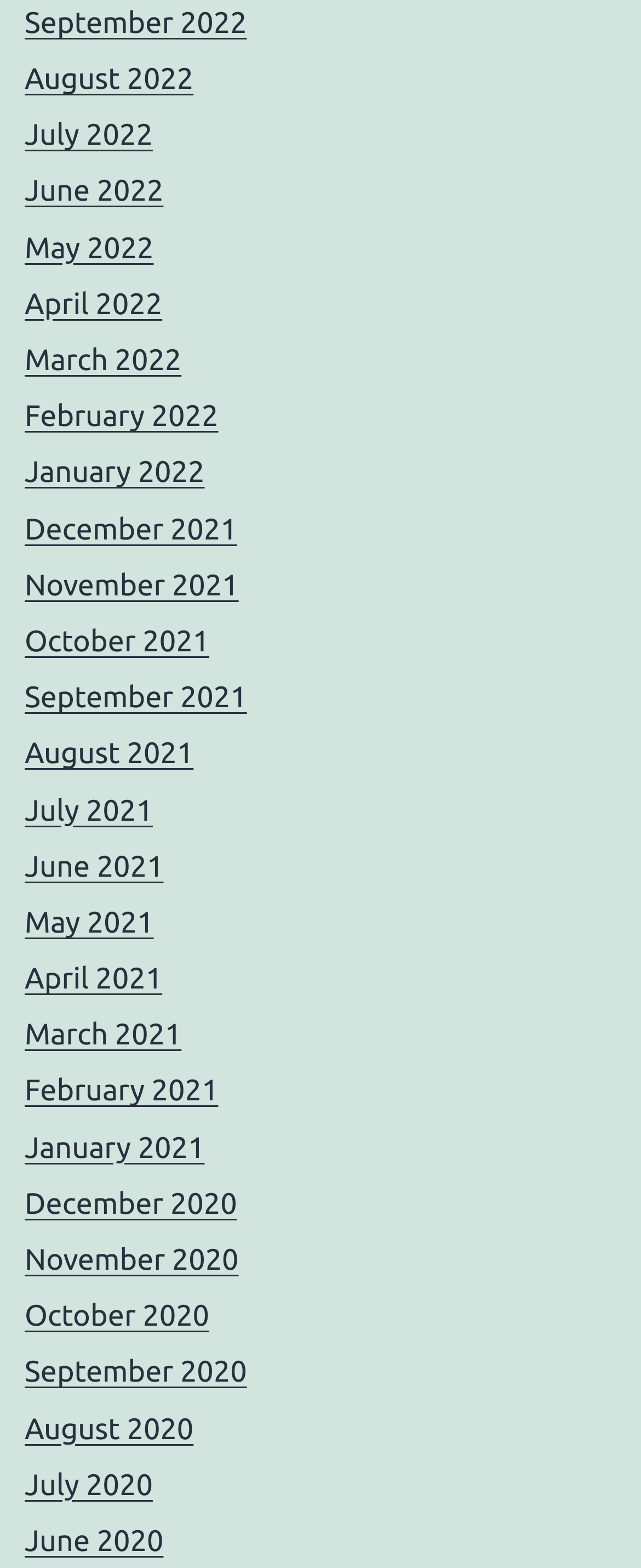Can you identify the bounding box coordinates of the clickable region needed to carry out this instruction: 'browse June 2020'? The coordinates should be four float numbers within the range of 0 to 1, stated as [left, top, right, bottom].

[0.038, 0.972, 0.255, 0.993]